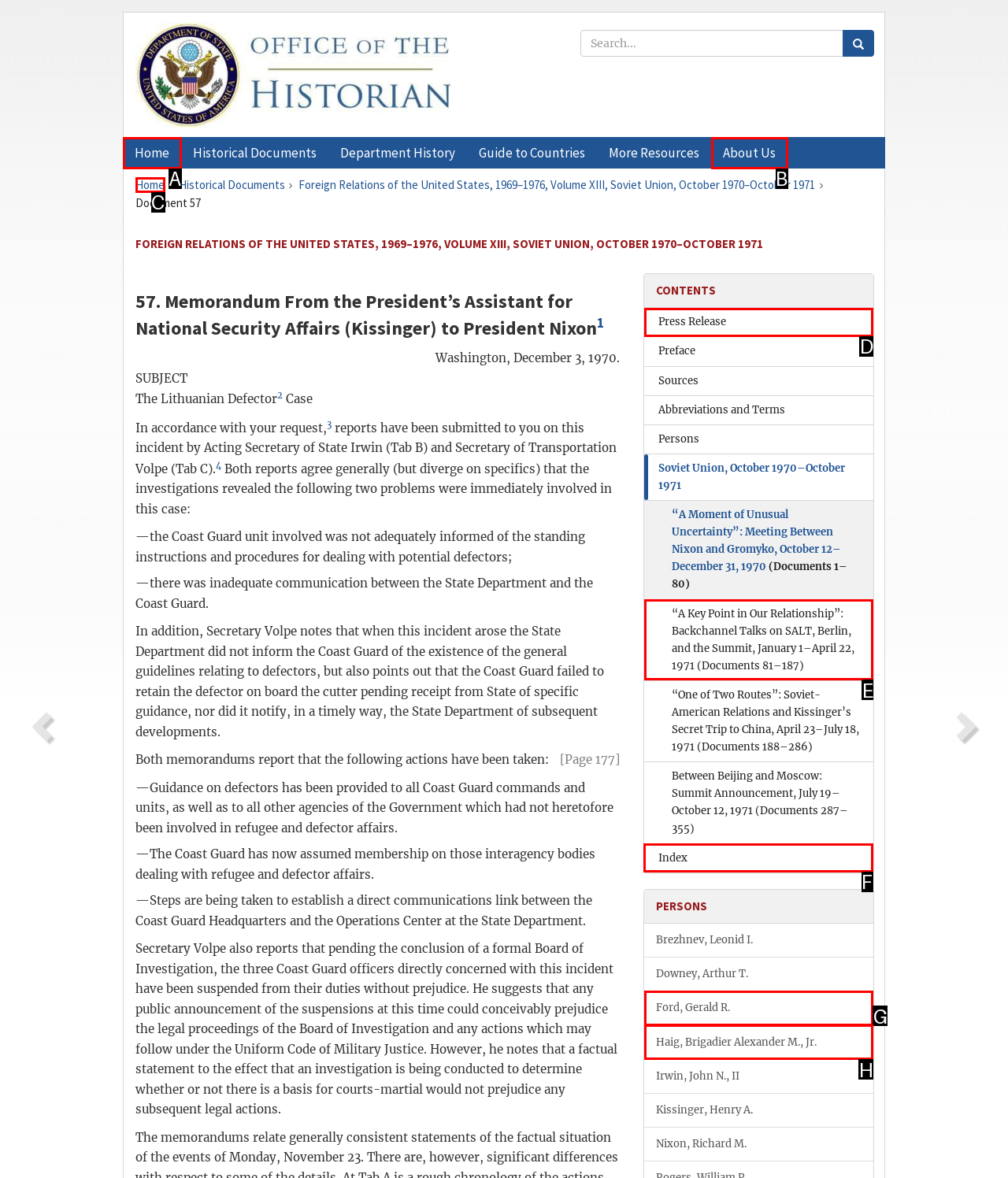Select the HTML element that needs to be clicked to perform the task: Check the index. Reply with the letter of the chosen option.

F